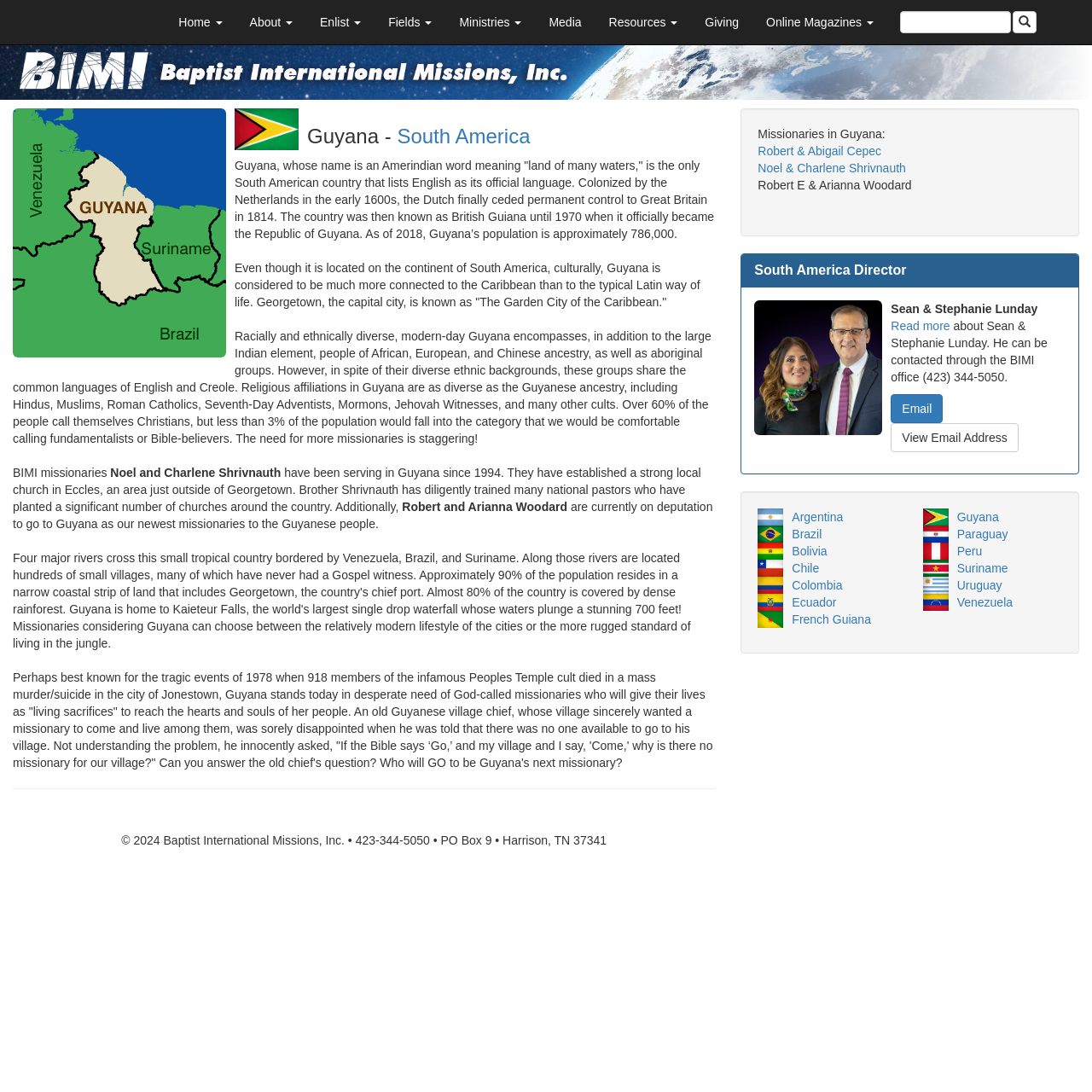Please locate the bounding box coordinates of the element's region that needs to be clicked to follow the instruction: "Click on the 'Online Magazines' link". The bounding box coordinates should be provided as four float numbers between 0 and 1, i.e., [left, top, right, bottom].

[0.689, 0.0, 0.812, 0.041]